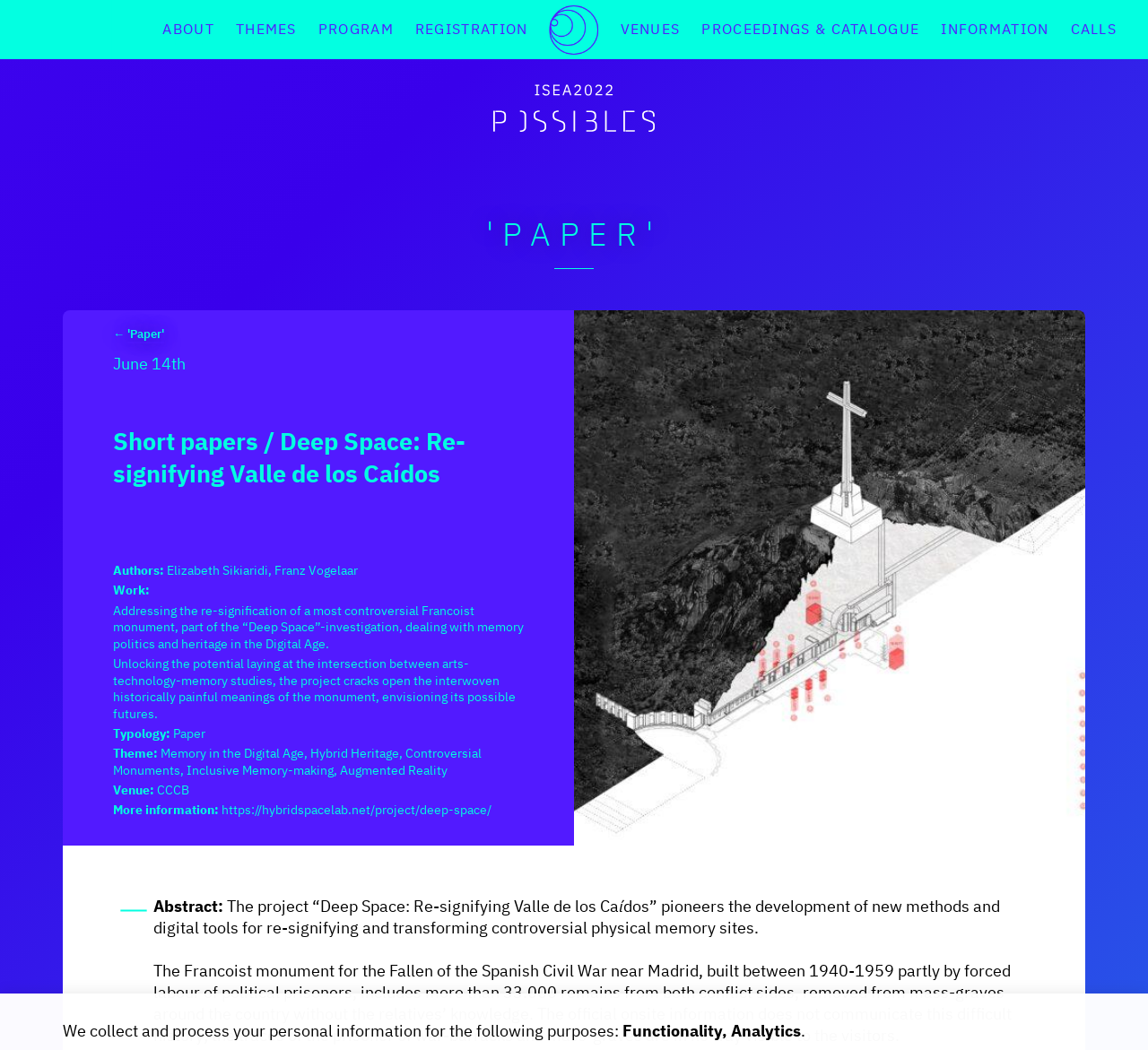Identify the bounding box coordinates necessary to click and complete the given instruction: "Learn about the authors".

[0.143, 0.536, 0.312, 0.551]